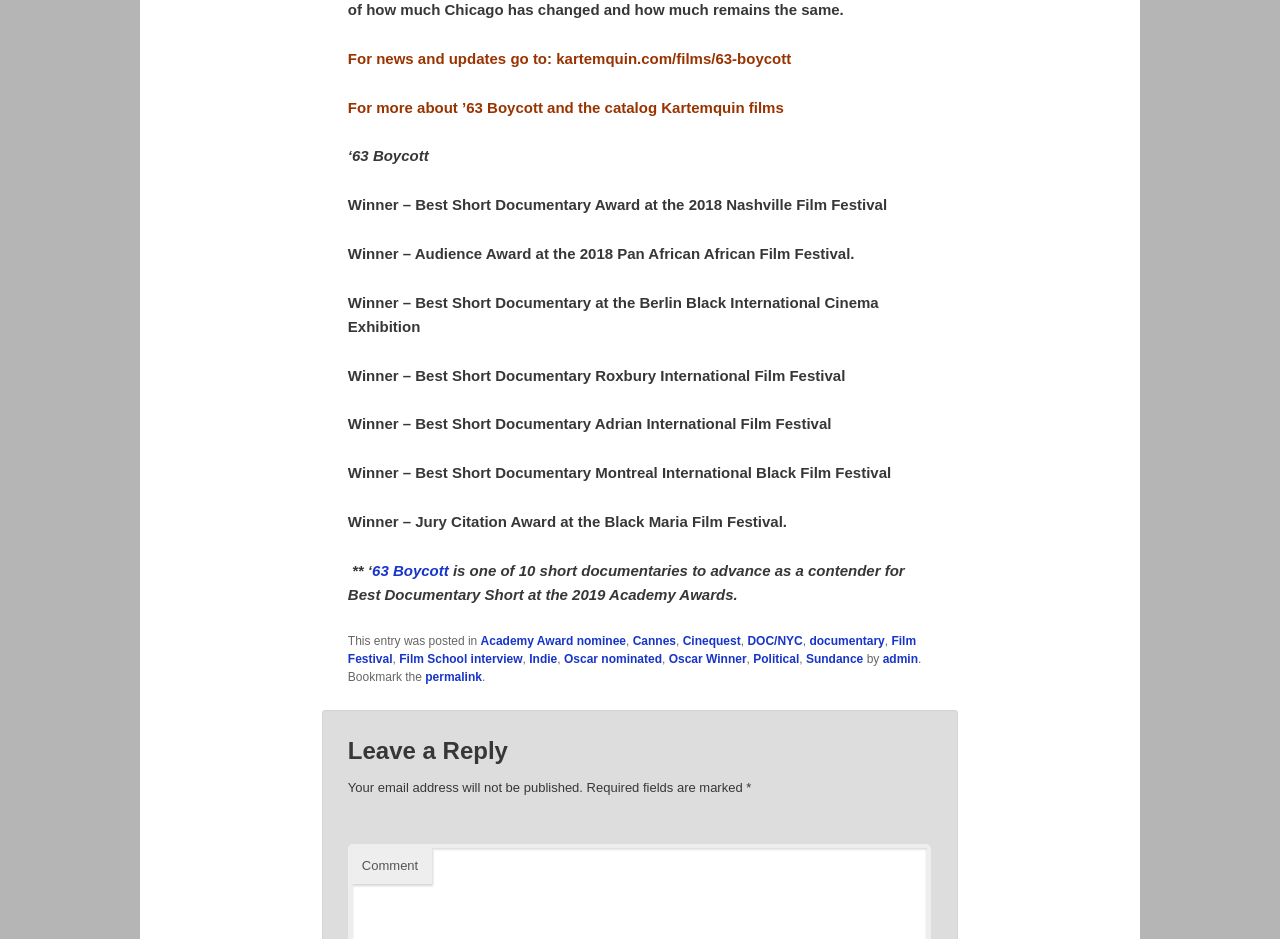Answer the question below with a single word or a brief phrase: 
What is the purpose of the section at the bottom of the page?

Leave a reply